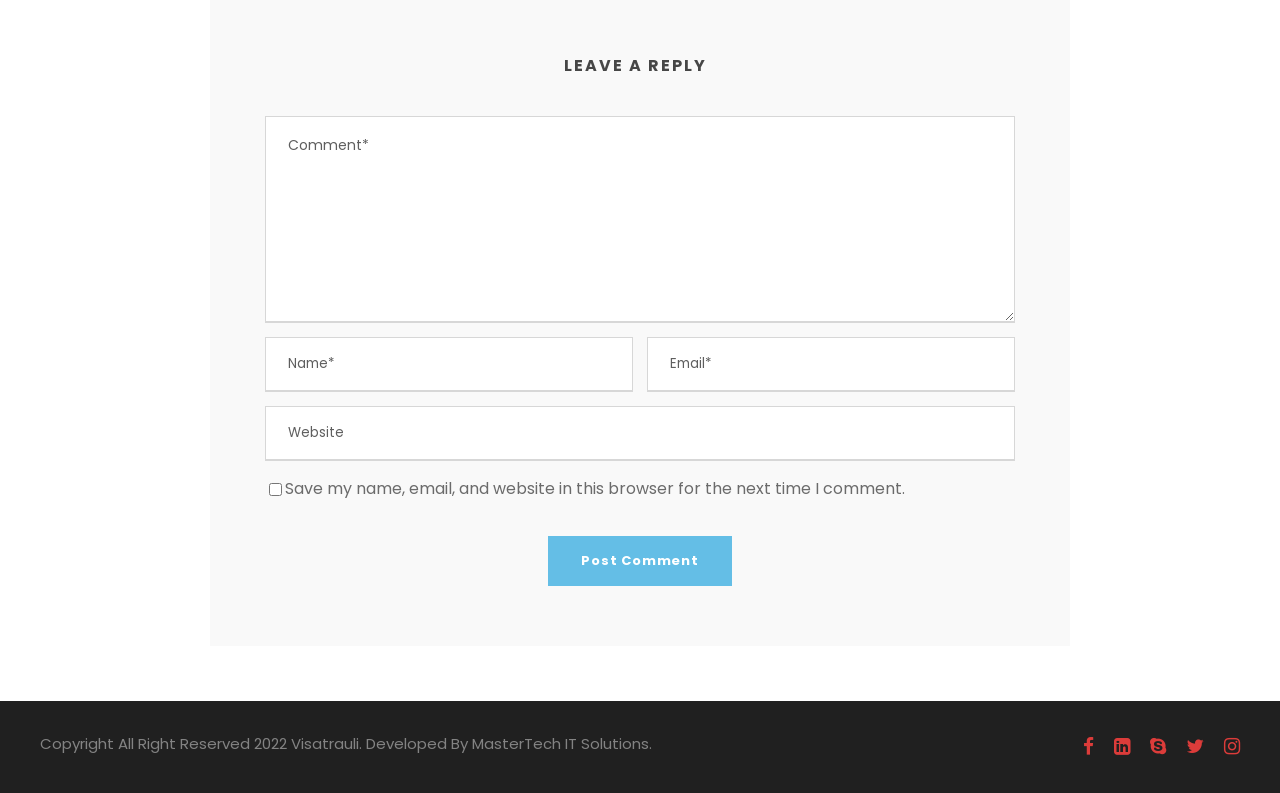Determine the bounding box coordinates of the region to click in order to accomplish the following instruction: "Post a comment". Provide the coordinates as four float numbers between 0 and 1, specifically [left, top, right, bottom].

[0.428, 0.676, 0.572, 0.739]